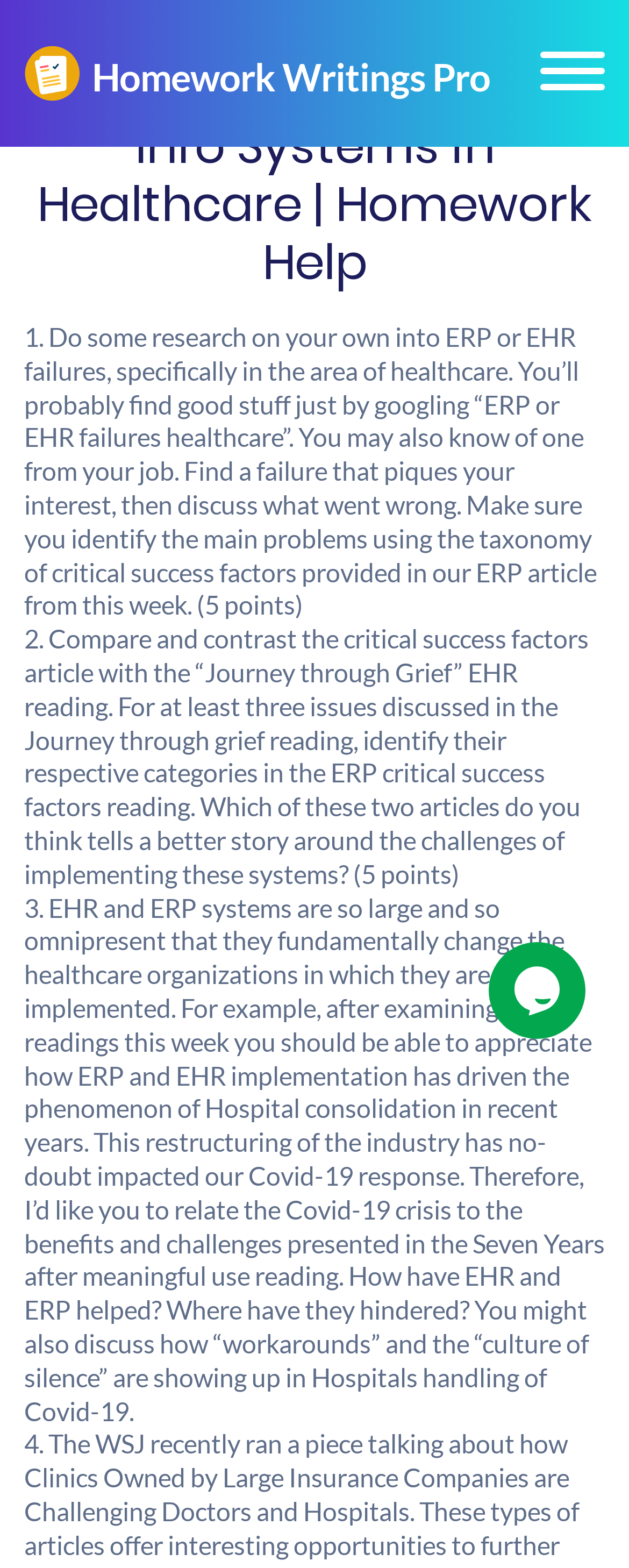How many points is the first task worth?
Use the screenshot to answer the question with a single word or phrase.

5 points